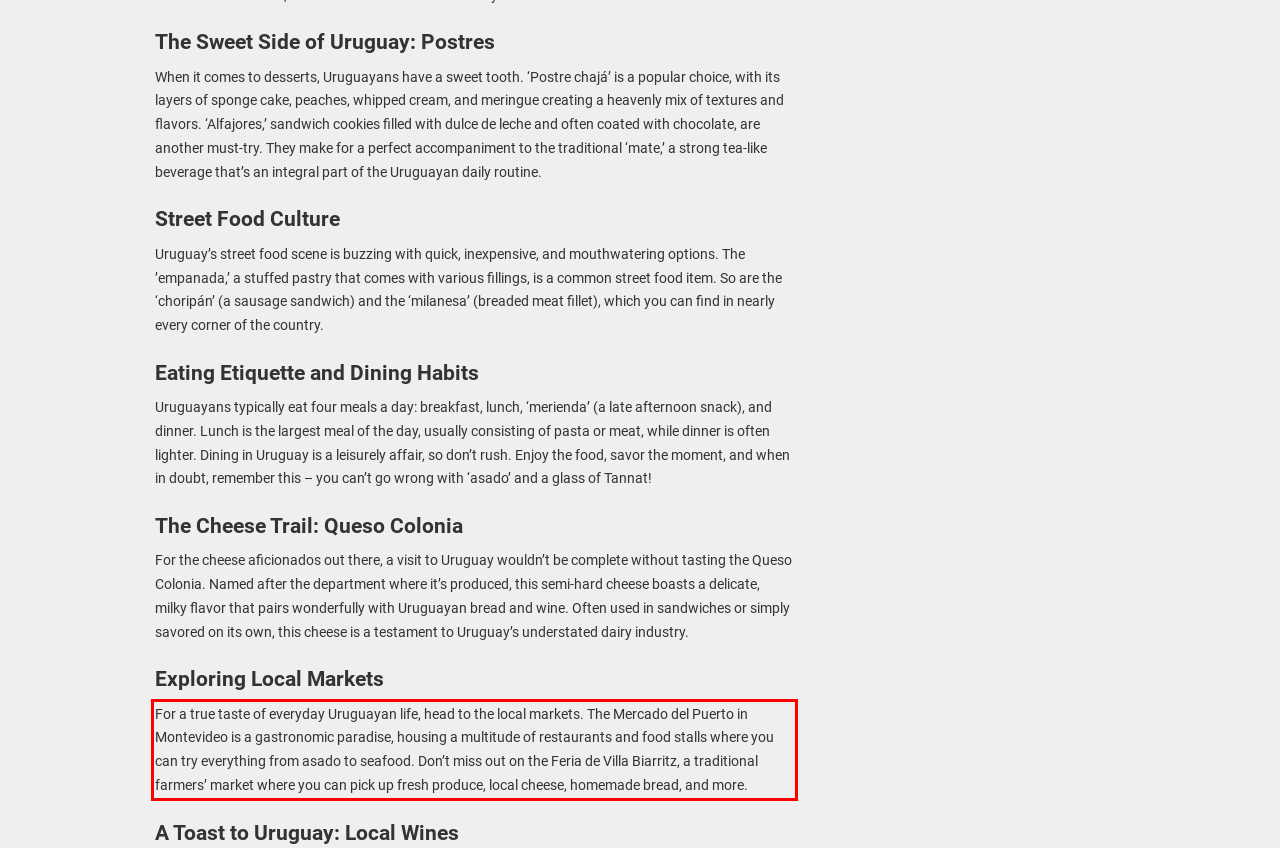Using the provided screenshot, read and generate the text content within the red-bordered area.

For a true taste of everyday Uruguayan life, head to the local markets. The Mercado del Puerto in Montevideo is a gastronomic paradise, housing a multitude of restaurants and food stalls where you can try everything from asado to seafood. Don’t miss out on the Feria de Villa Biarritz, a traditional farmers’ market where you can pick up fresh produce, local cheese, homemade bread, and more.